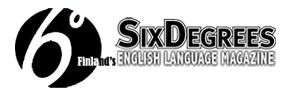What language is the magazine focused on?
Using the details from the image, give an elaborate explanation to answer the question.

The caption explicitly states that SixDegrees is Finland's English language magazine, indicating that the magazine is focused on the English language.